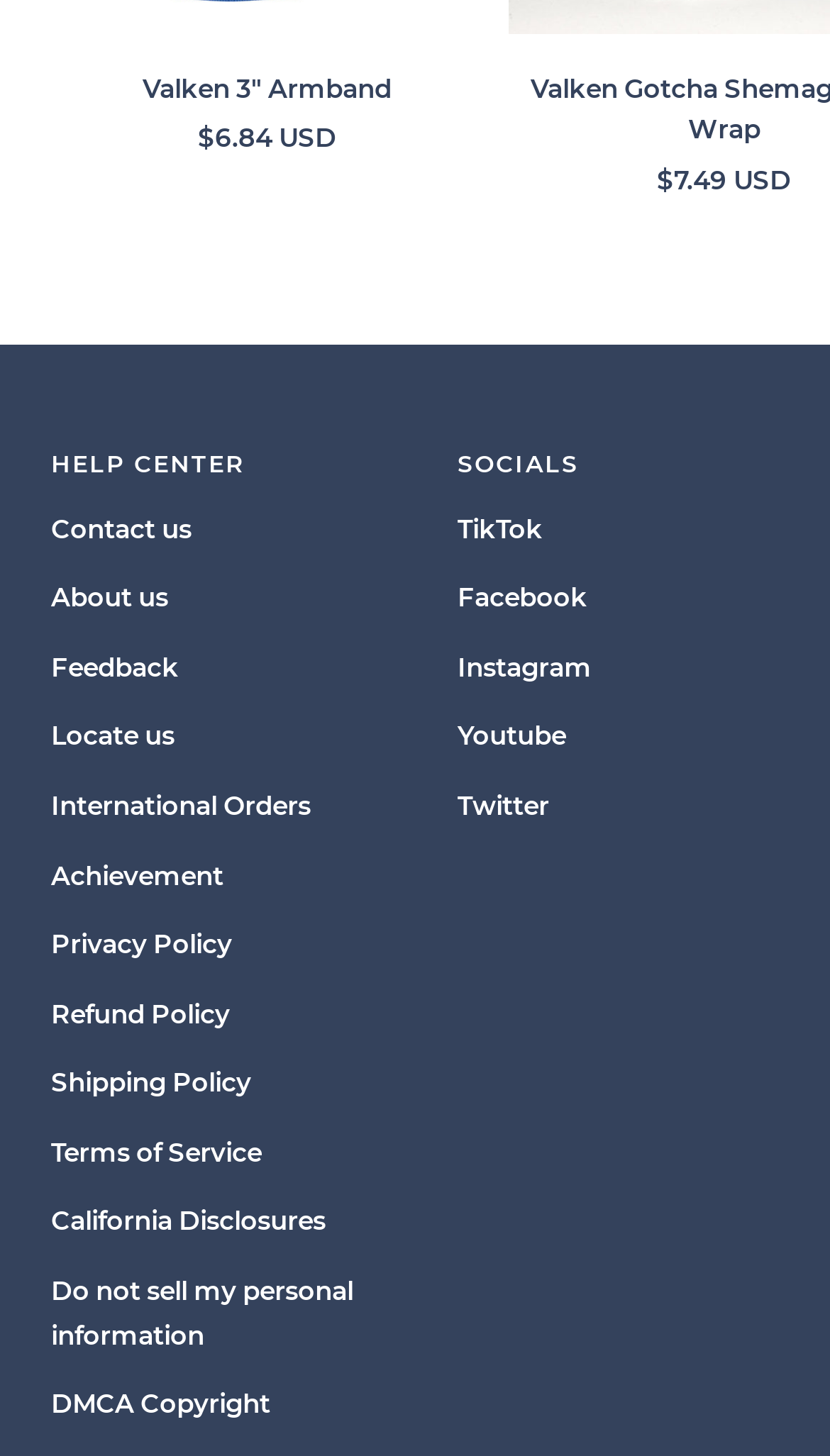Using the information shown in the image, answer the question with as much detail as possible: How many social media links are there?

The number of social media links can be found by counting the link elements under the StaticText element with the text 'SOCIALS'. There are links to TikTok, Facebook, Instagram, Youtube, and Twitter.